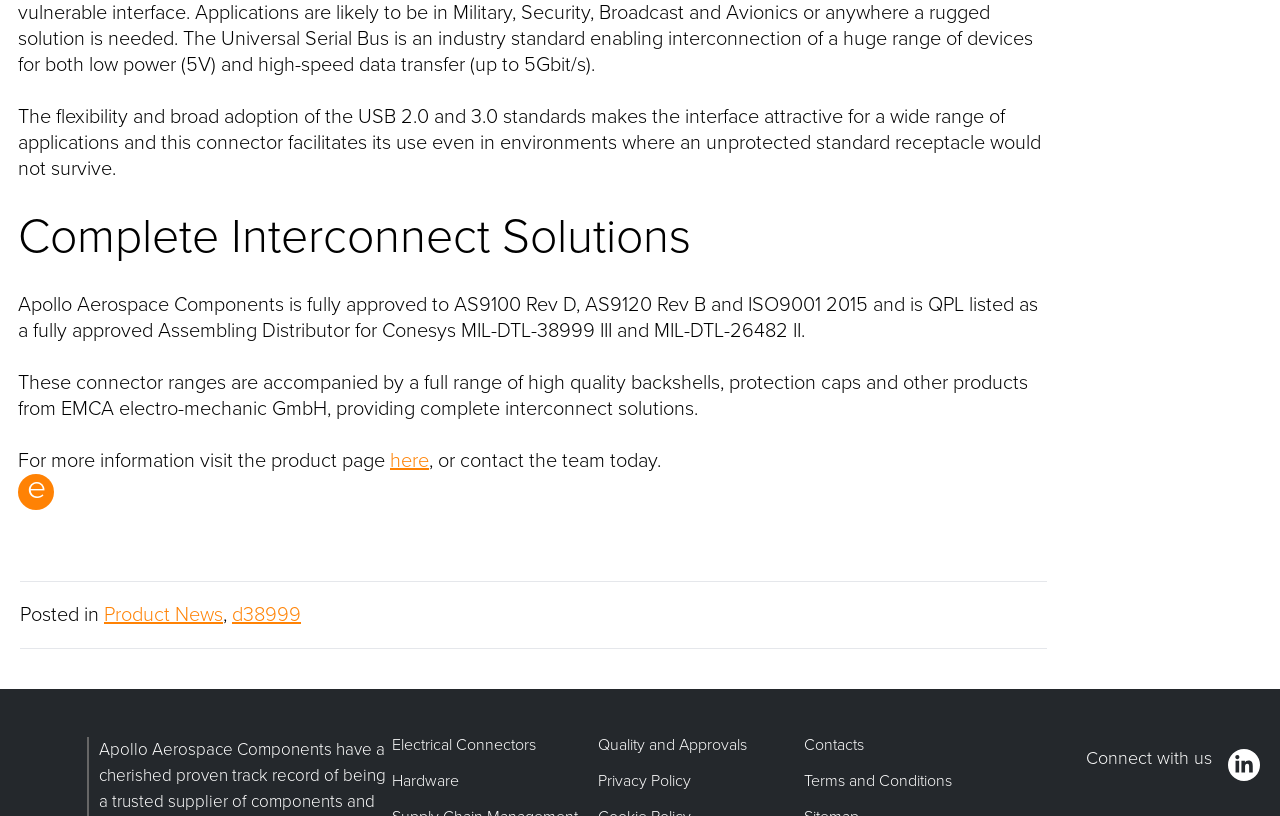Given the element description: "Electrical Connectors", predict the bounding box coordinates of this UI element. The coordinates must be four float numbers between 0 and 1, given as [left, top, right, bottom].

[0.306, 0.901, 0.419, 0.925]